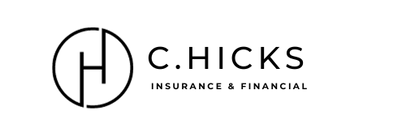Give an in-depth description of what is happening in the image.

The image prominently features the logo of C. Hicks Insurance Agency, showcasing a stylish and modern design. The logo consists of a circular emblem that subtly incorporates the initials "C.H." along with the full name "C. HICKS" displayed in bold, contemporary typography. Below the name, the words "INSURANCE & FINANCIAL" are presented in a slightly smaller font, indicating the agency's focus on both insurance services and financial solutions. This logo represents the agency's commitment to professionalism and its dedication to helping clients achieve their financial and insurance goals. The overall aesthetic of the logo conveys a sense of trust and reliability, essential traits in the insurance and financial services industry.